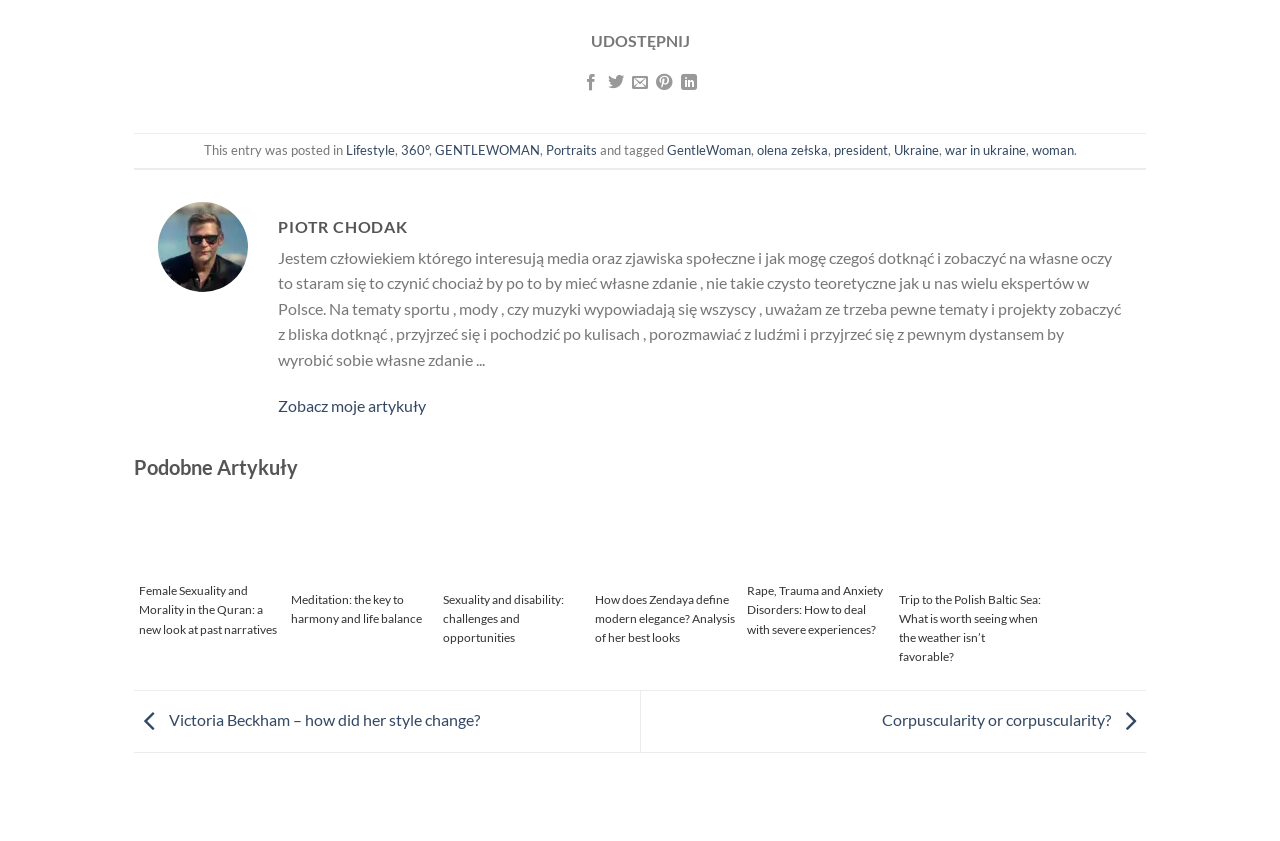Use a single word or phrase to answer the question:
How many social media sharing options are available?

5